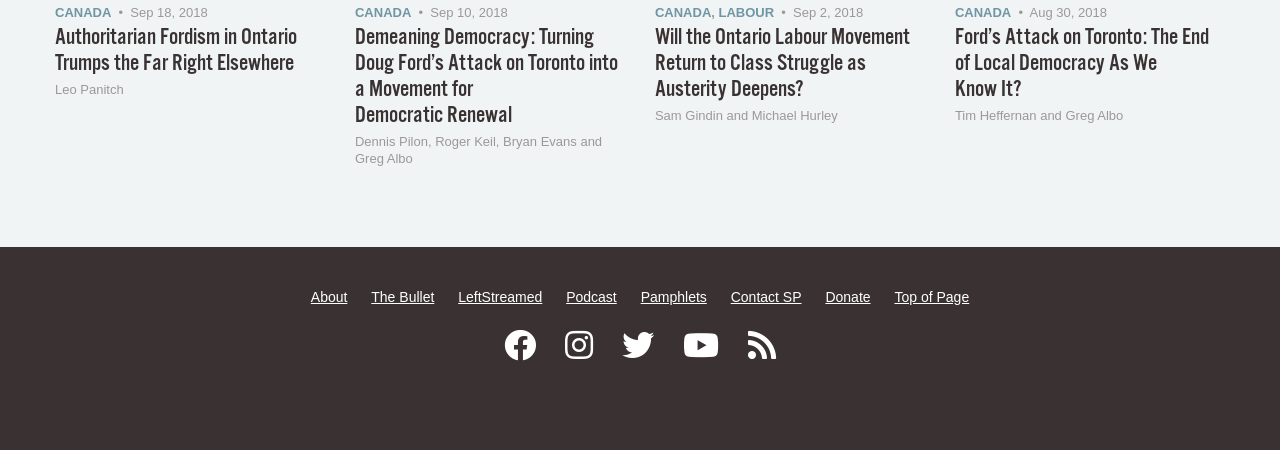Find the bounding box coordinates for the area that should be clicked to accomplish the instruction: "Click on the link to read about Authoritarian Fordism in Ontario".

[0.043, 0.05, 0.232, 0.172]